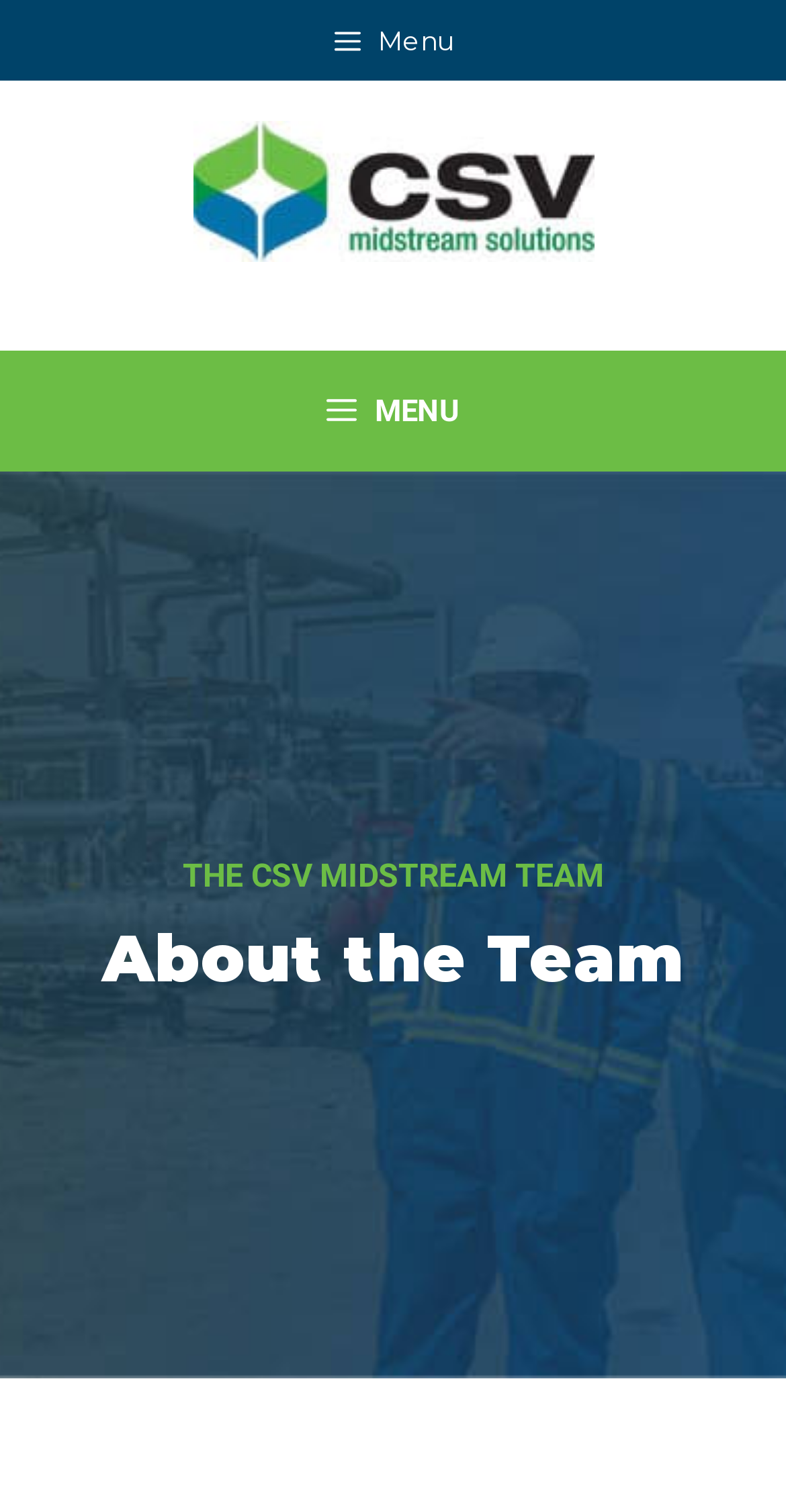Analyze the image and provide a detailed answer to the question: What is the name of the company?

The company name can be found in the banner section of the webpage, where it is written as 'CSV Midstream Solutions' and also has an image with the same name.